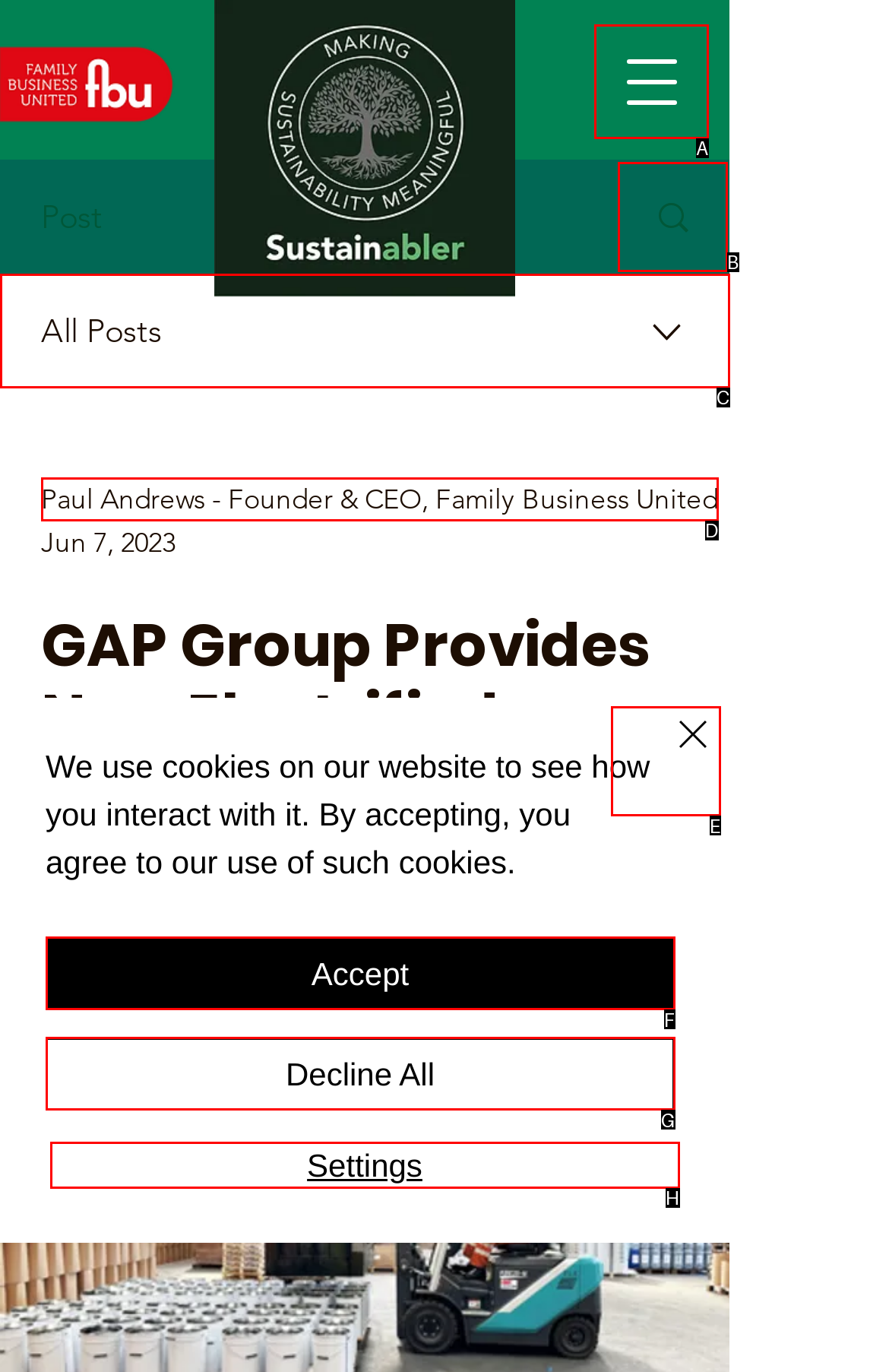To complete the task: Write your message, which option should I click? Answer with the appropriate letter from the provided choices.

None